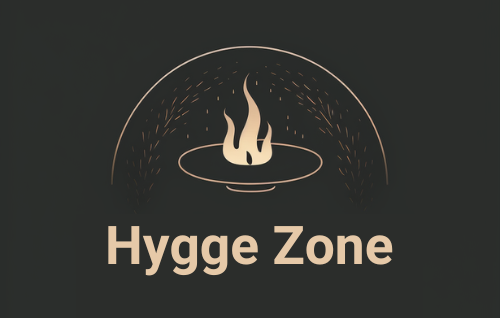What color is the font used for the text 'Hygge Zone'?
Provide a one-word or short-phrase answer based on the image.

Soft, creamy